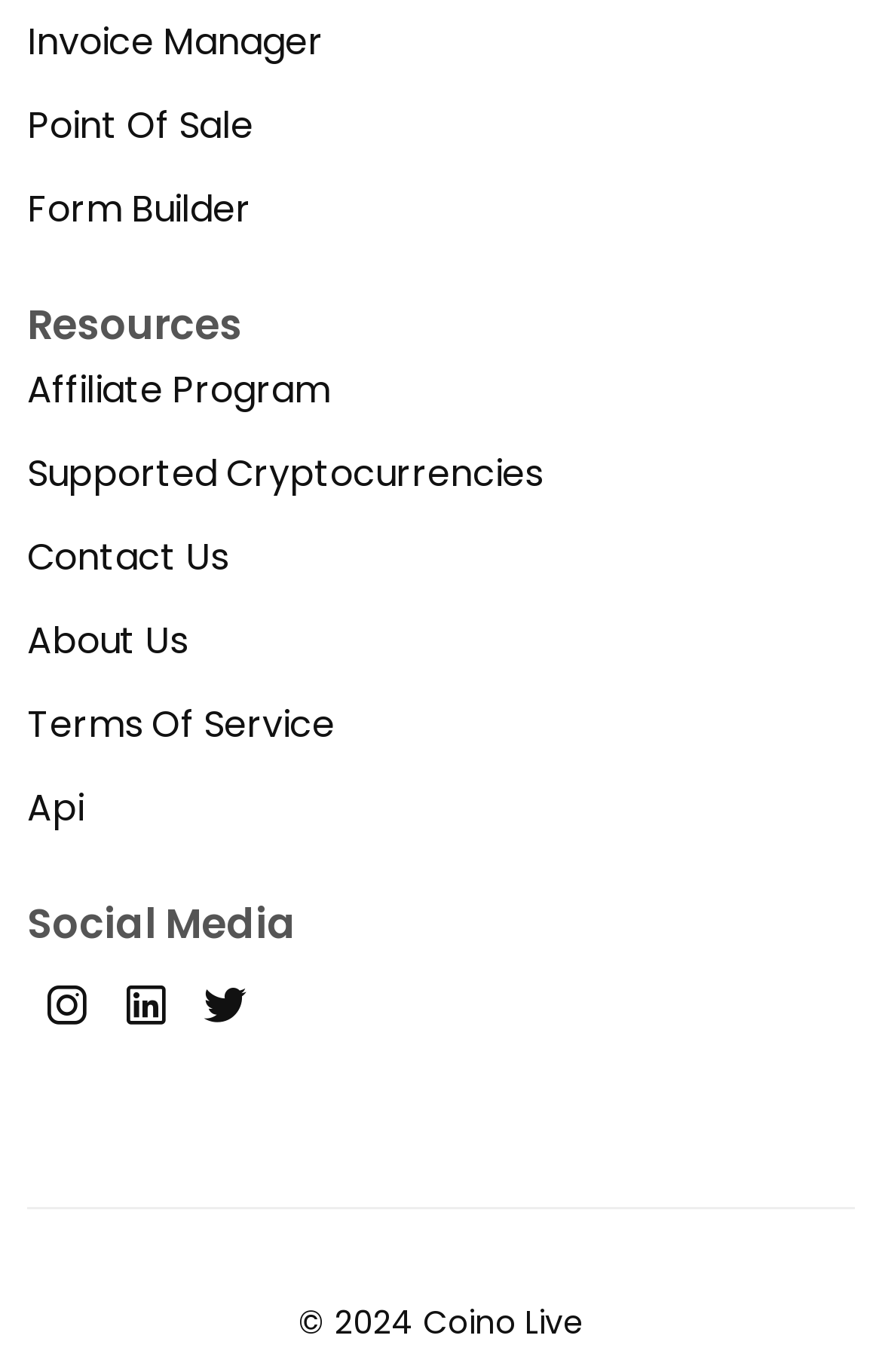How many social media links are there?
Respond with a short answer, either a single word or a phrase, based on the image.

3